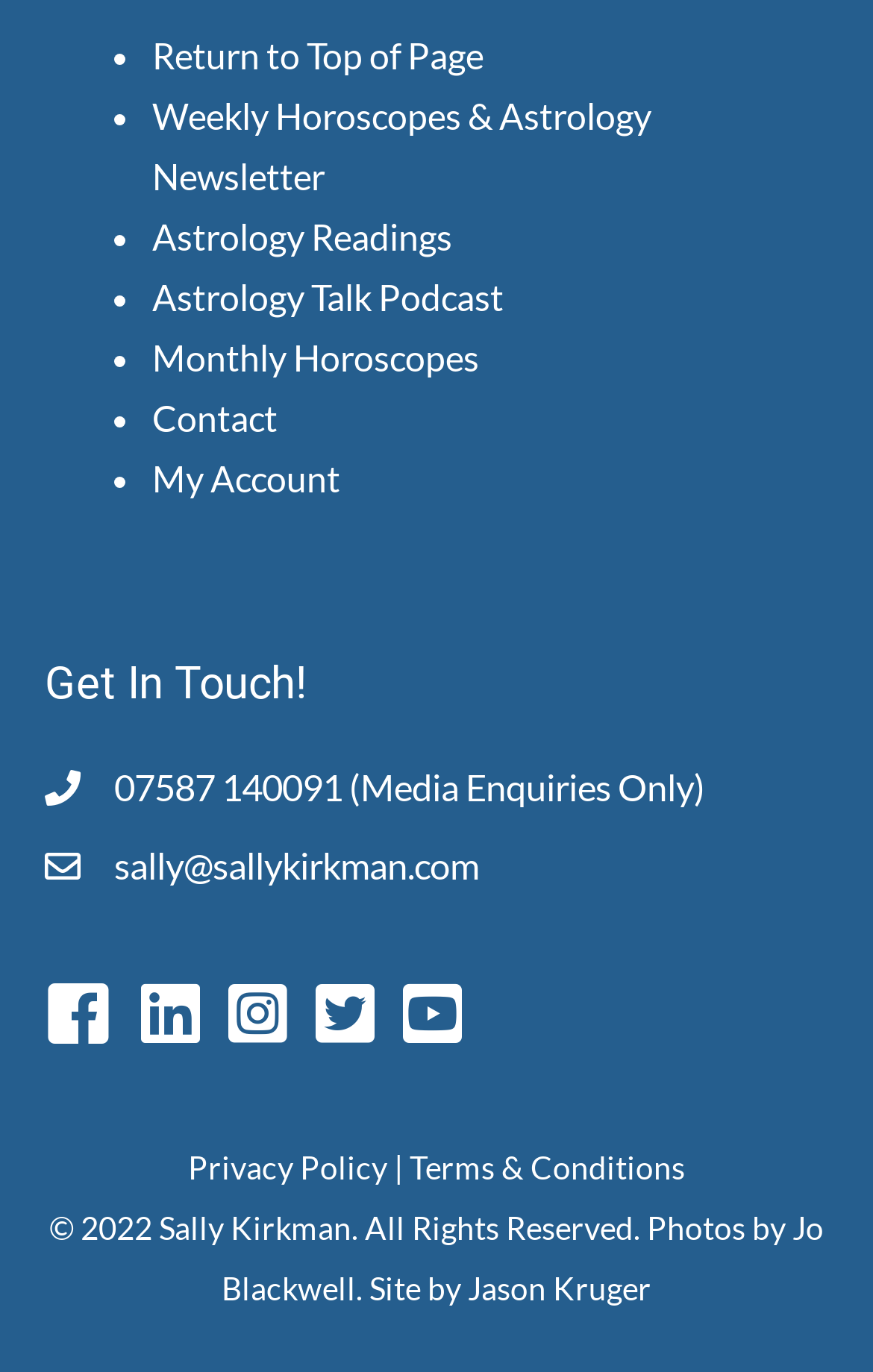Who is the photographer of the website photos?
Based on the screenshot, provide your answer in one word or phrase.

Jo Blackwell